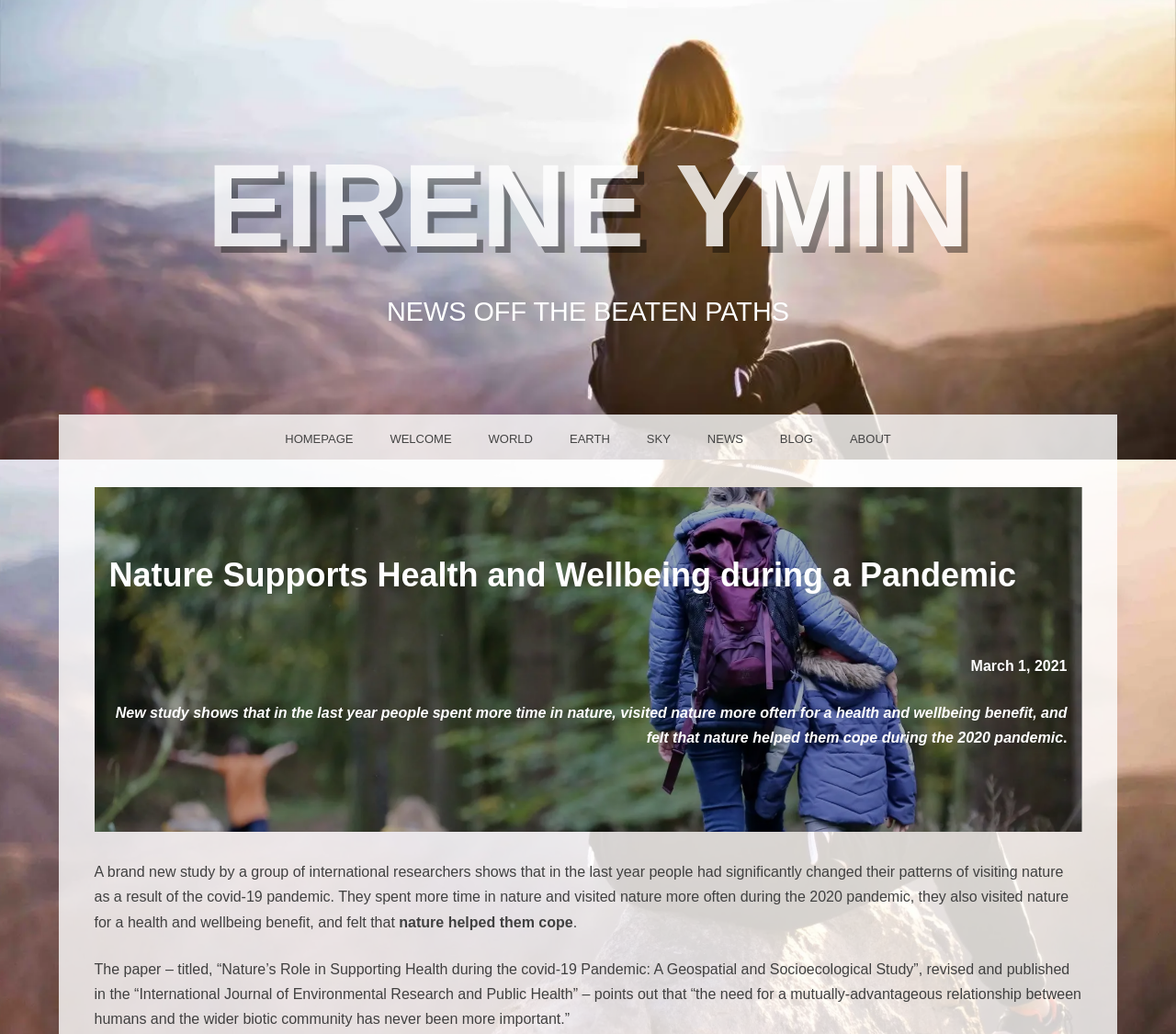Answer the question with a brief word or phrase:
What is the title of the paper?

Nature’s Role in Supporting Health during the covid-19 Pandemic